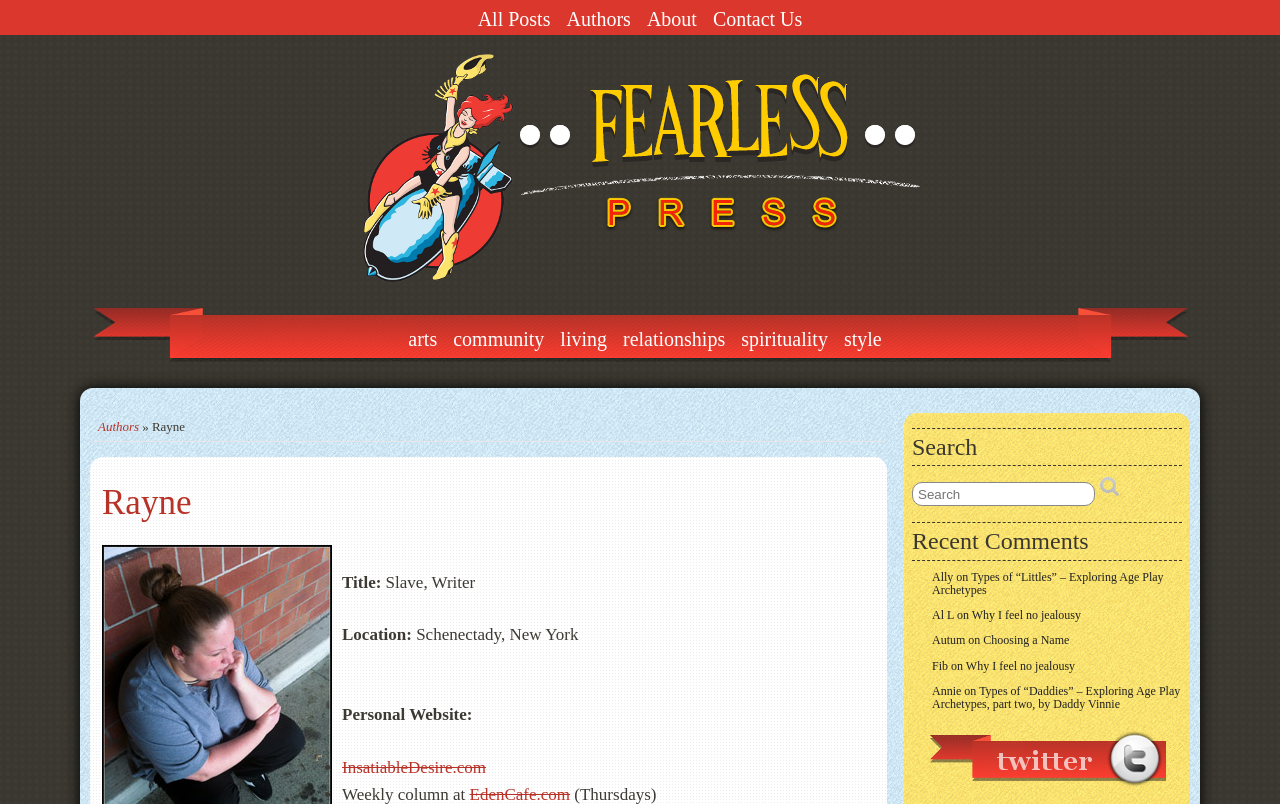Given the description "Why I feel no jealousy", provide the bounding box coordinates of the corresponding UI element.

[0.759, 0.756, 0.845, 0.774]